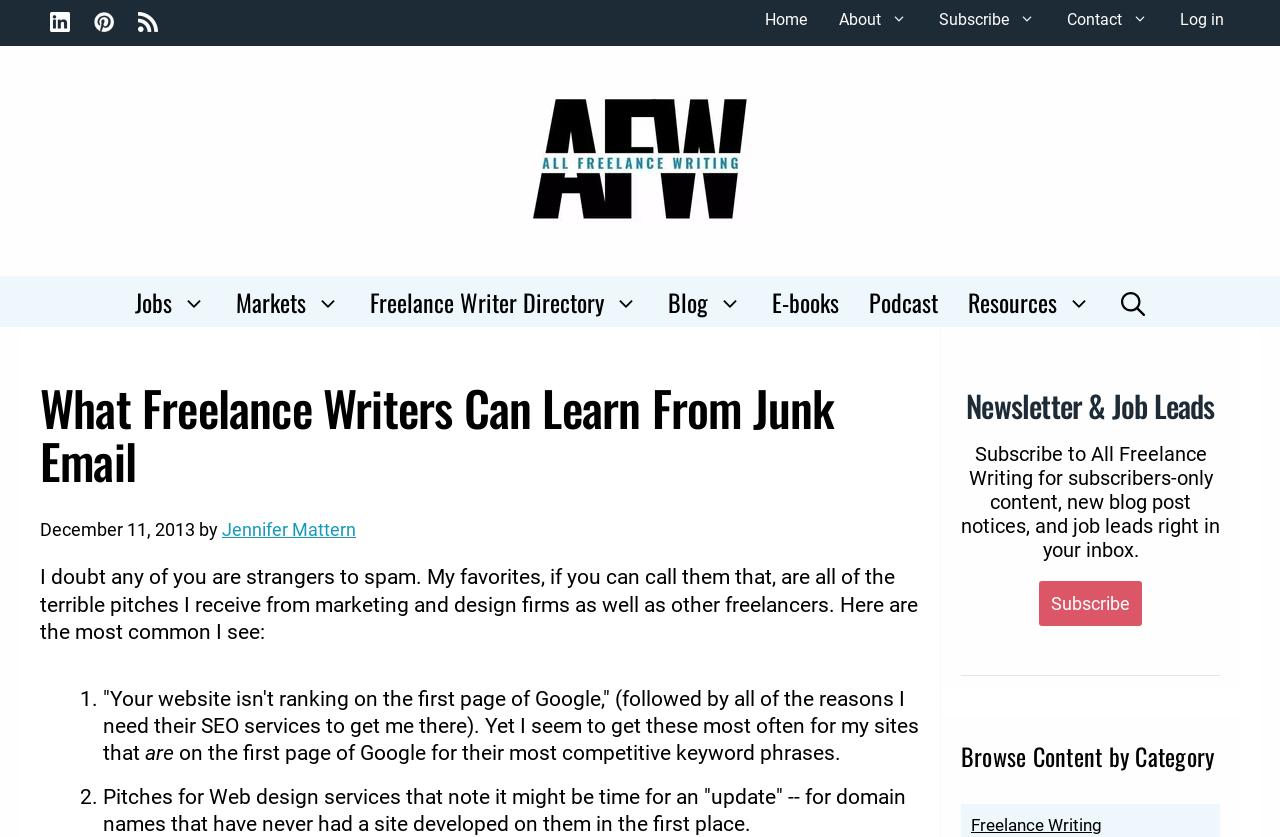How many navigation links are available?
Please use the image to provide a one-word or short phrase answer.

9